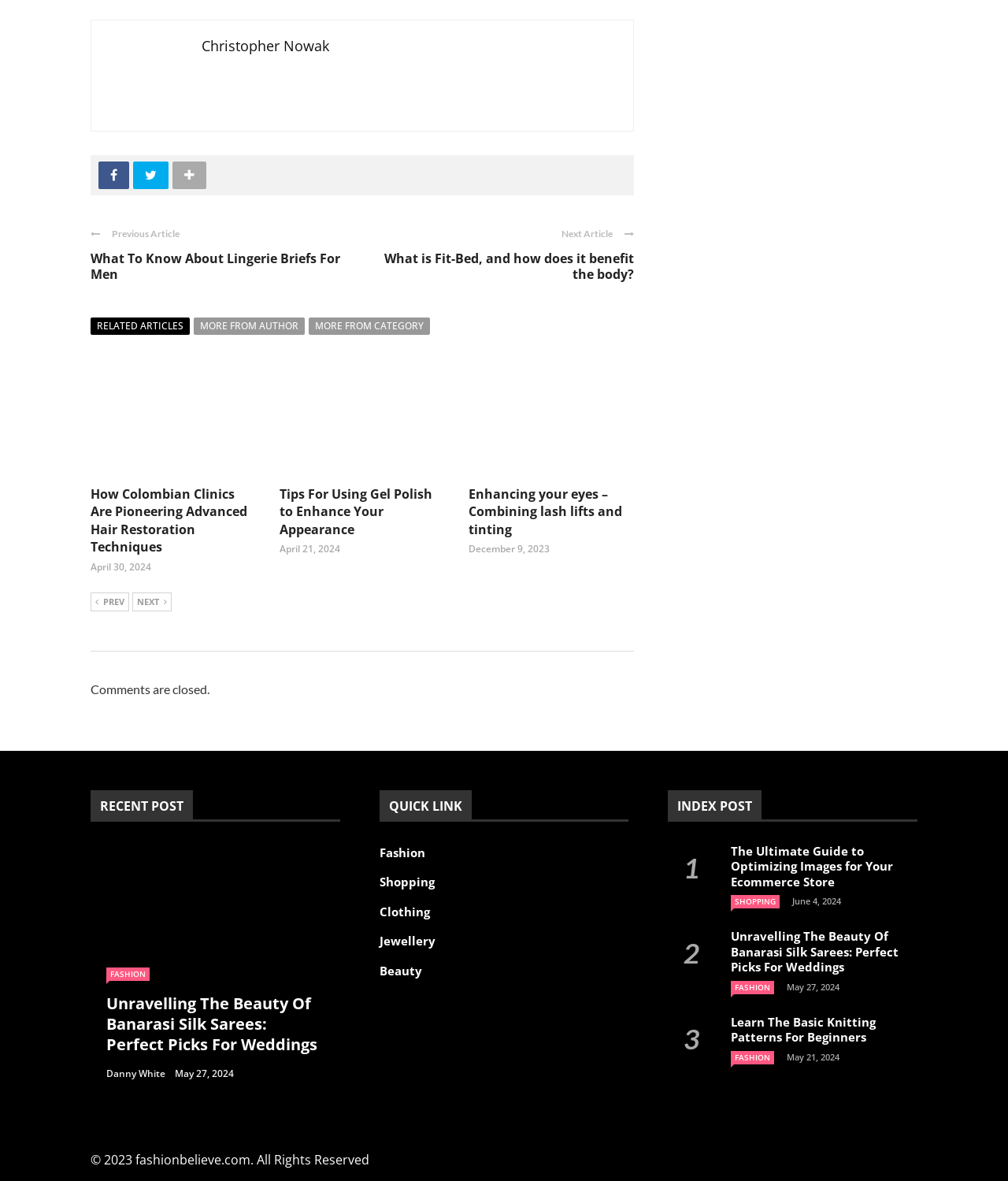Locate the bounding box coordinates of the element I should click to achieve the following instruction: "View the next article".

[0.557, 0.192, 0.608, 0.202]